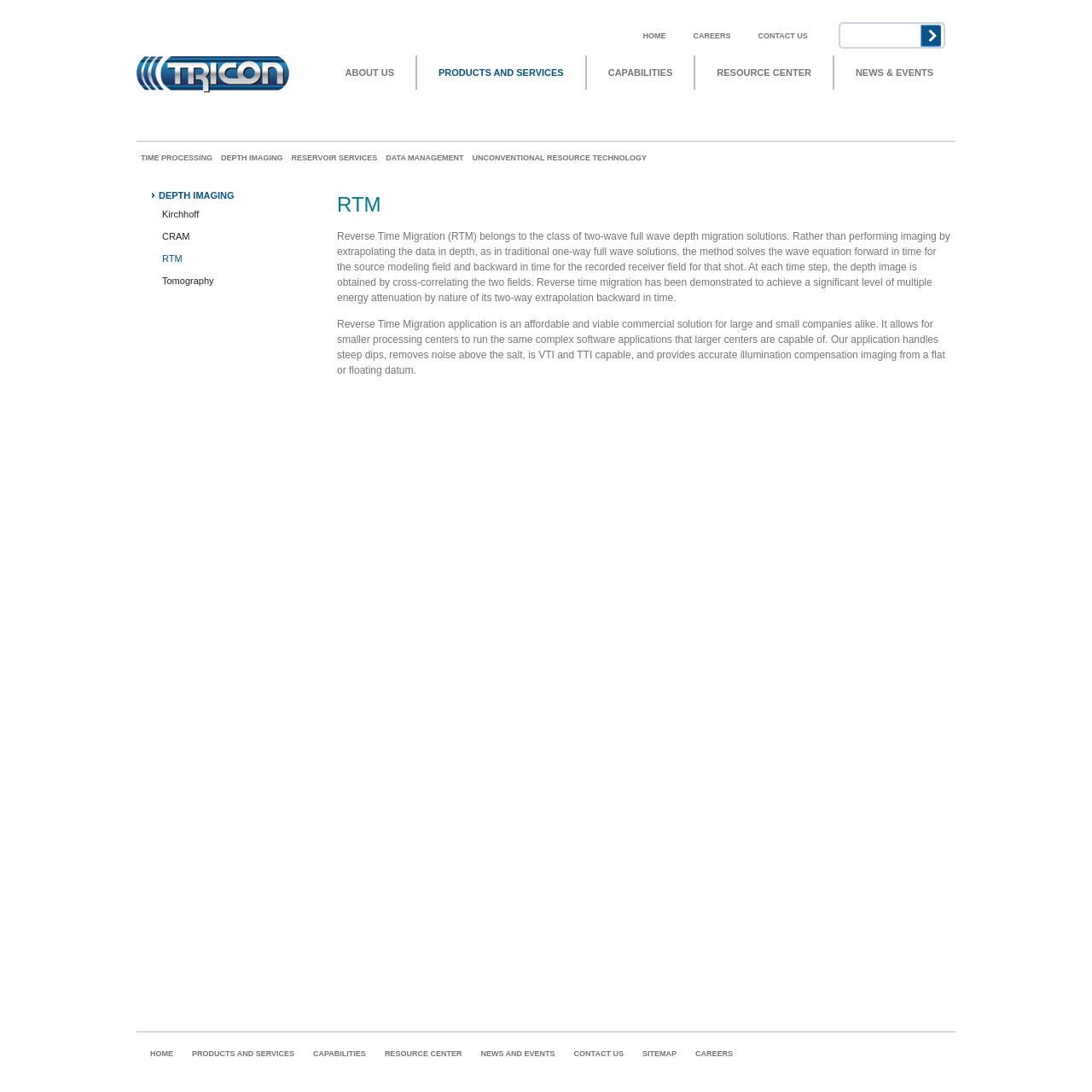Please give a short response to the question using one word or a phrase:
What is the main topic of the webpage?

Reverse Time Migration